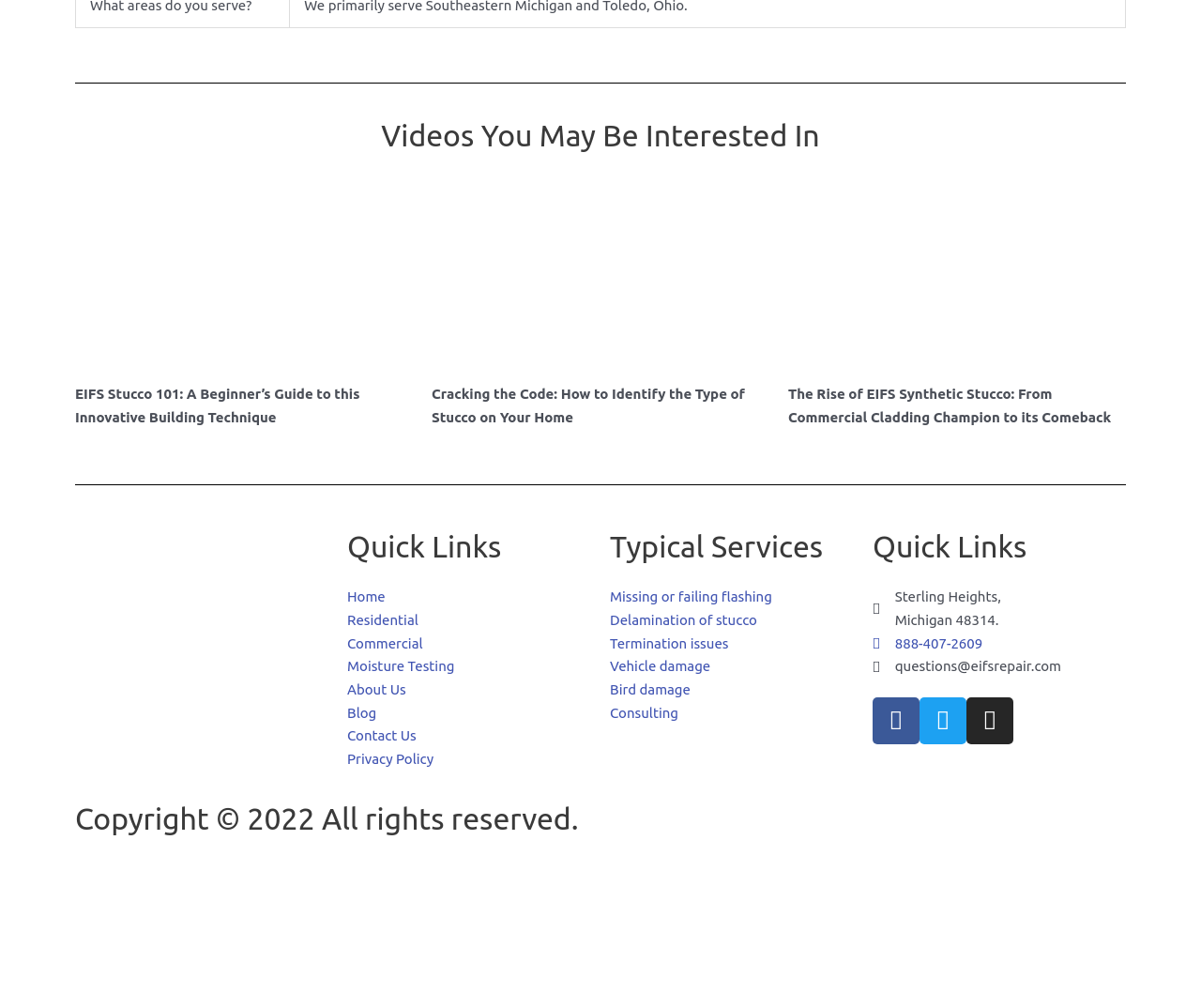Extract the bounding box coordinates of the UI element described by: "Missing or failing flashing". The coordinates should include four float numbers ranging from 0 to 1, e.g., [left, top, right, bottom].

[0.508, 0.581, 0.711, 0.604]